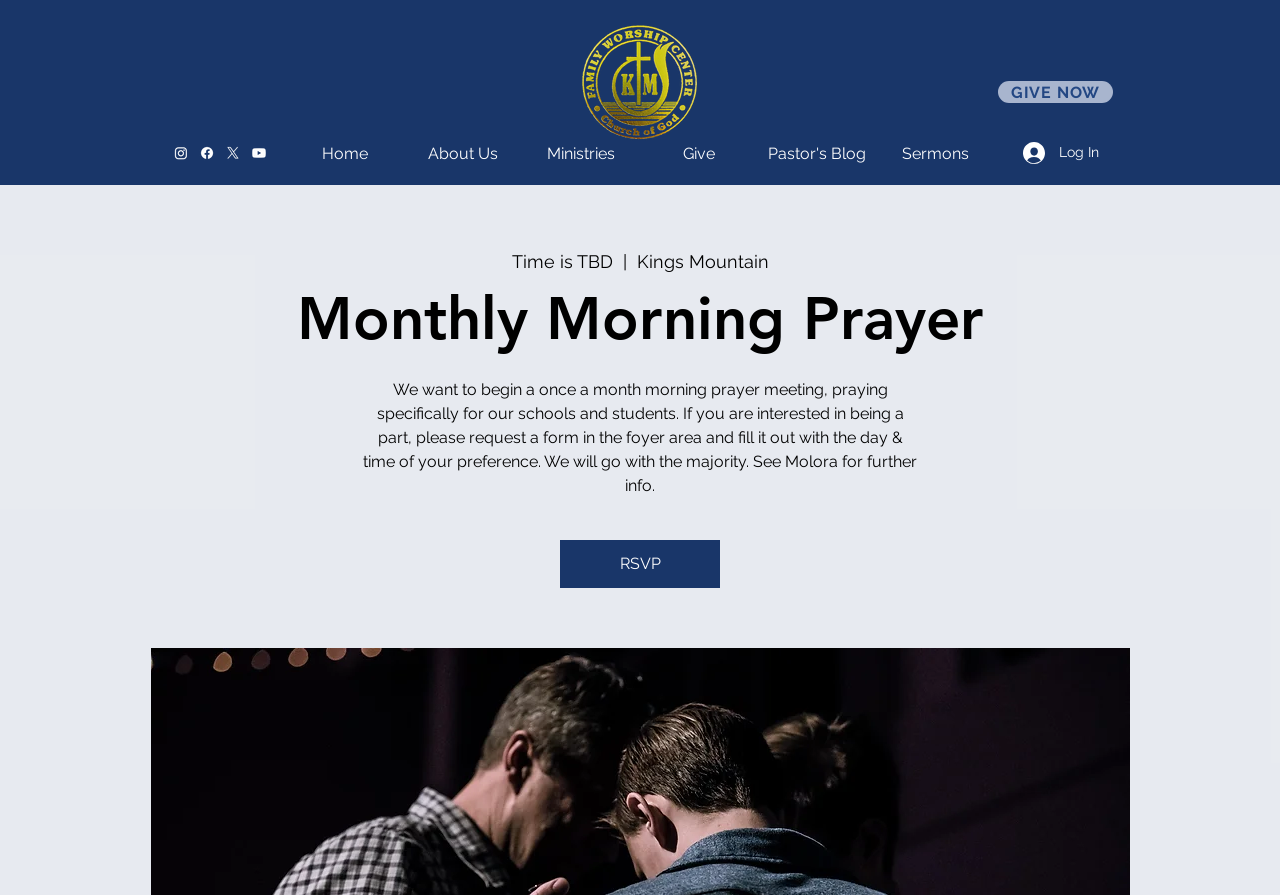Can you specify the bounding box coordinates of the area that needs to be clicked to fulfill the following instruction: "Click the 'Log In' button"?

[0.788, 0.15, 0.87, 0.192]